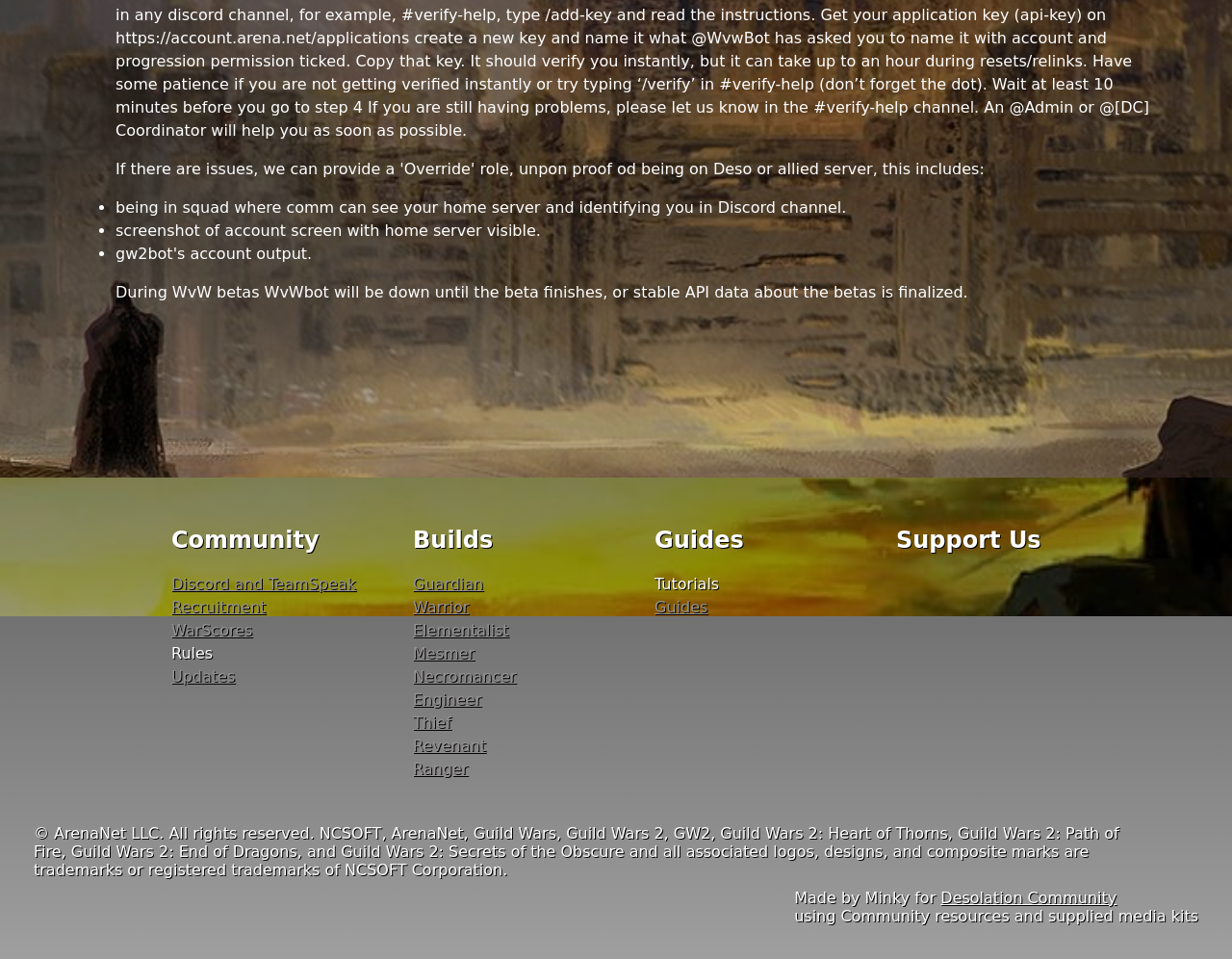Identify the bounding box coordinates for the UI element described as: "Desolation Community". The coordinates should be provided as four floats between 0 and 1: [left, top, right, bottom].

[0.764, 0.927, 0.906, 0.946]